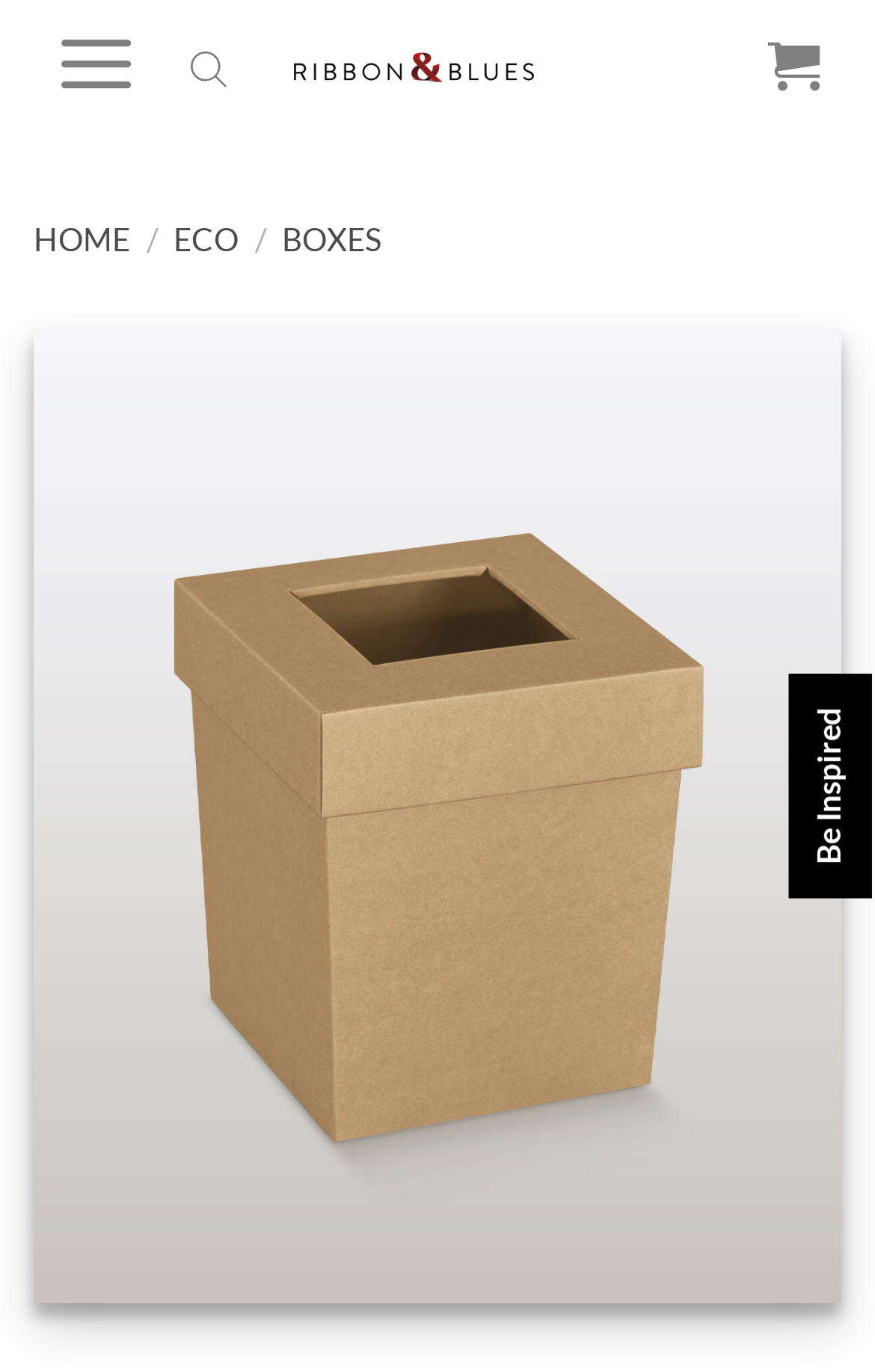Give an extensive and precise description of the webpage.

The webpage is about the Small Eco Bin product from Ribbon & Blues. At the top, there is a link to the Ribbon & Blues website, accompanied by an image of the company's logo. To the left of the logo, there is a menu link labeled "Menu". 

Below the logo, there is a small image, followed by a link with a shopping cart icon. On the right side of the page, there is a navigation menu with links to "Be Inspired", "HOME", and a dropdown menu with options "ECO" and "BOXES". 

The main content of the page is a product showcase section, which takes up most of the page. It displays a large image of the Small Eco Bin product, with a link to the product details below it. The product details section has a title "Small Eco Bin With One Size Available Only" and a brief description. 

There are also two disabled buttons, "Previous" and "Next", which are likely used for navigation between product images. Each button has a small icon accompanying it.